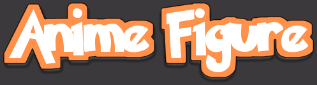Detail every aspect of the image in your caption.

The image showcases the text "Anime Figure" in a playful and stylized font, enhancing the theme of anime collectibles. The vibrant orange color contrasted against a dark background captures the viewer's attention, reflecting the energetic and creative essence of the anime figure community. This design is indicative of a platform or website dedicated to anime figures, likely serving as a resource for collectors and enthusiasts alike. The typography evokes a sense of fun and excitement associated with the world of anime and figure collecting, inviting users to explore further.